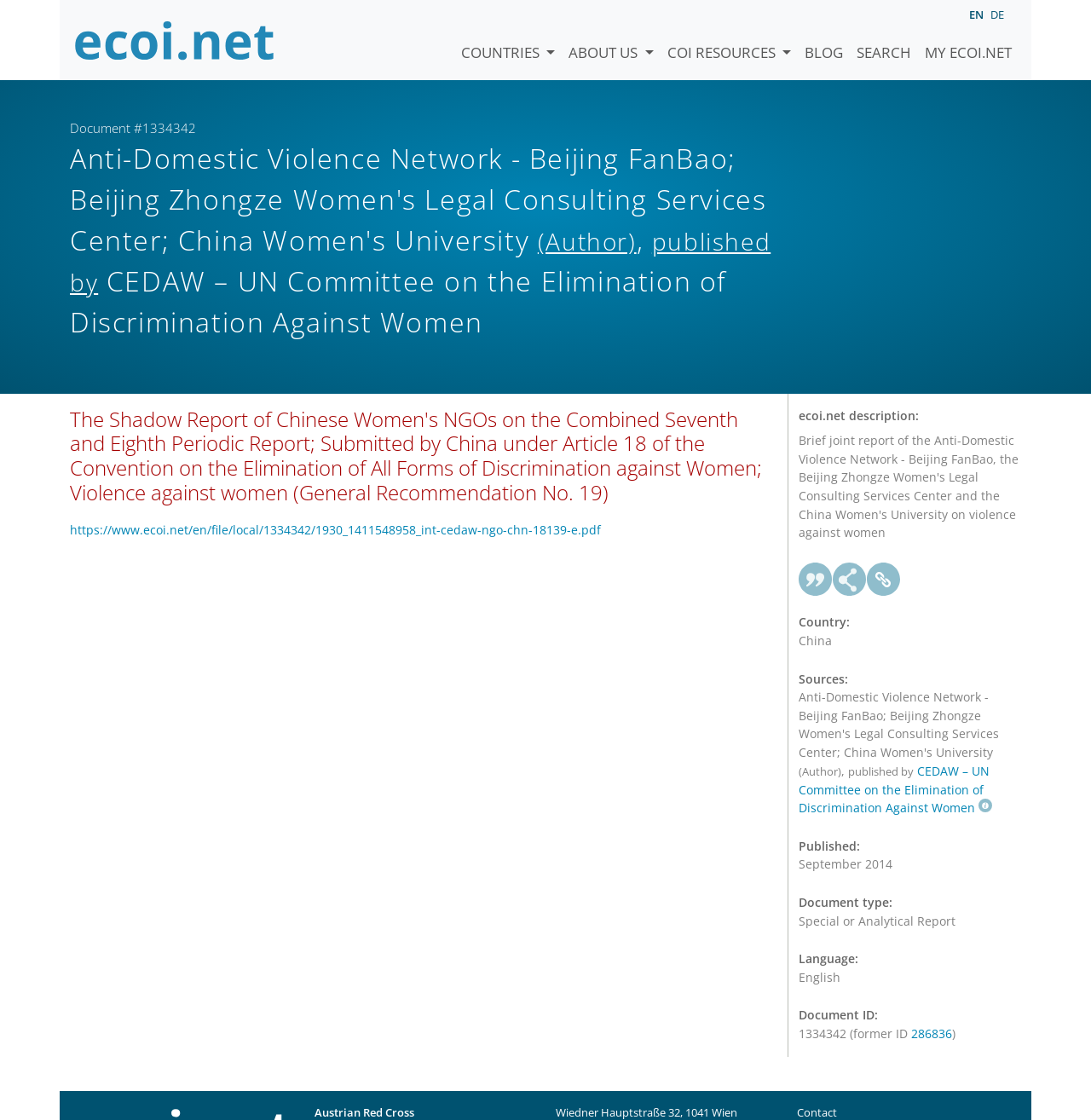Using the elements shown in the image, answer the question comprehensively: What is the date of publication of the report?

I found the answer by looking at the description list detail element on the webpage, which contains the text 'September 2014'. This indicates that the report was published in September 2014.